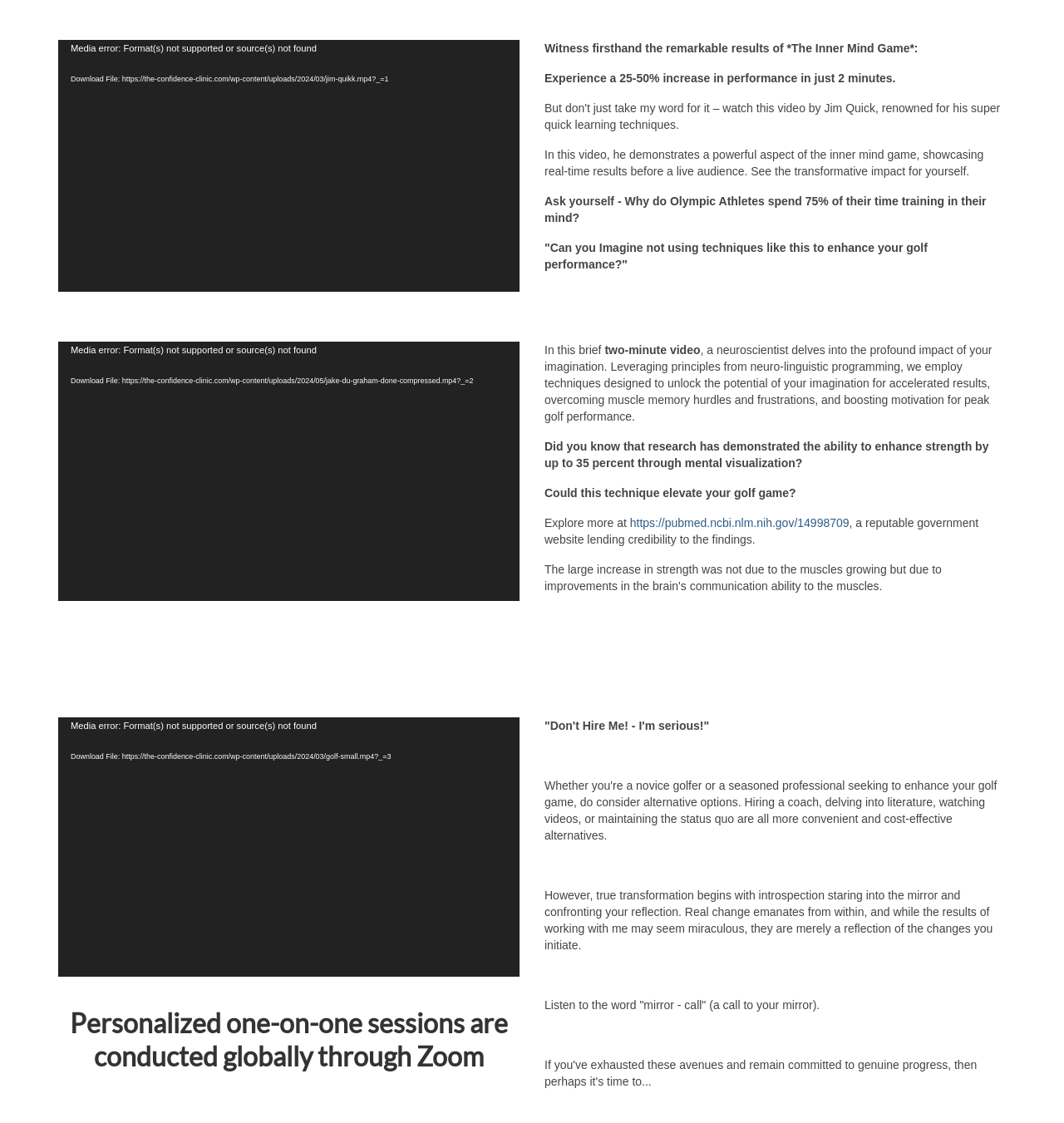Could you provide the bounding box coordinates for the portion of the screen to click to complete this instruction: "Read more about the Inner Mind Game"?

[0.512, 0.037, 0.863, 0.049]